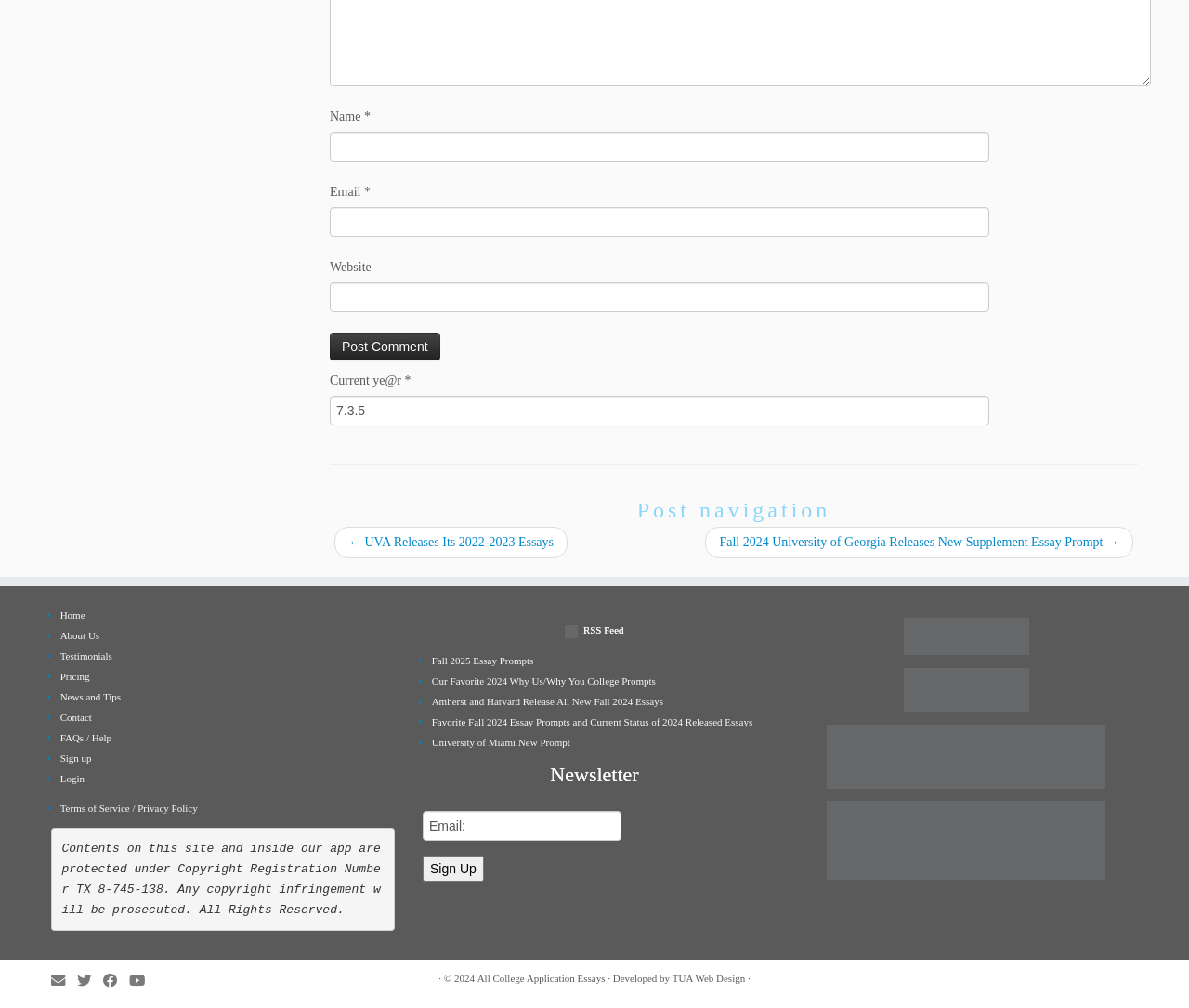With reference to the image, please provide a detailed answer to the following question: What is the purpose of the 'Newsletter' section?

The 'Newsletter' section contains a textbox to enter an email address and a 'Sign Up' button, suggesting that the purpose of this section is to allow users to subscribe to a newsletter by providing their email address.